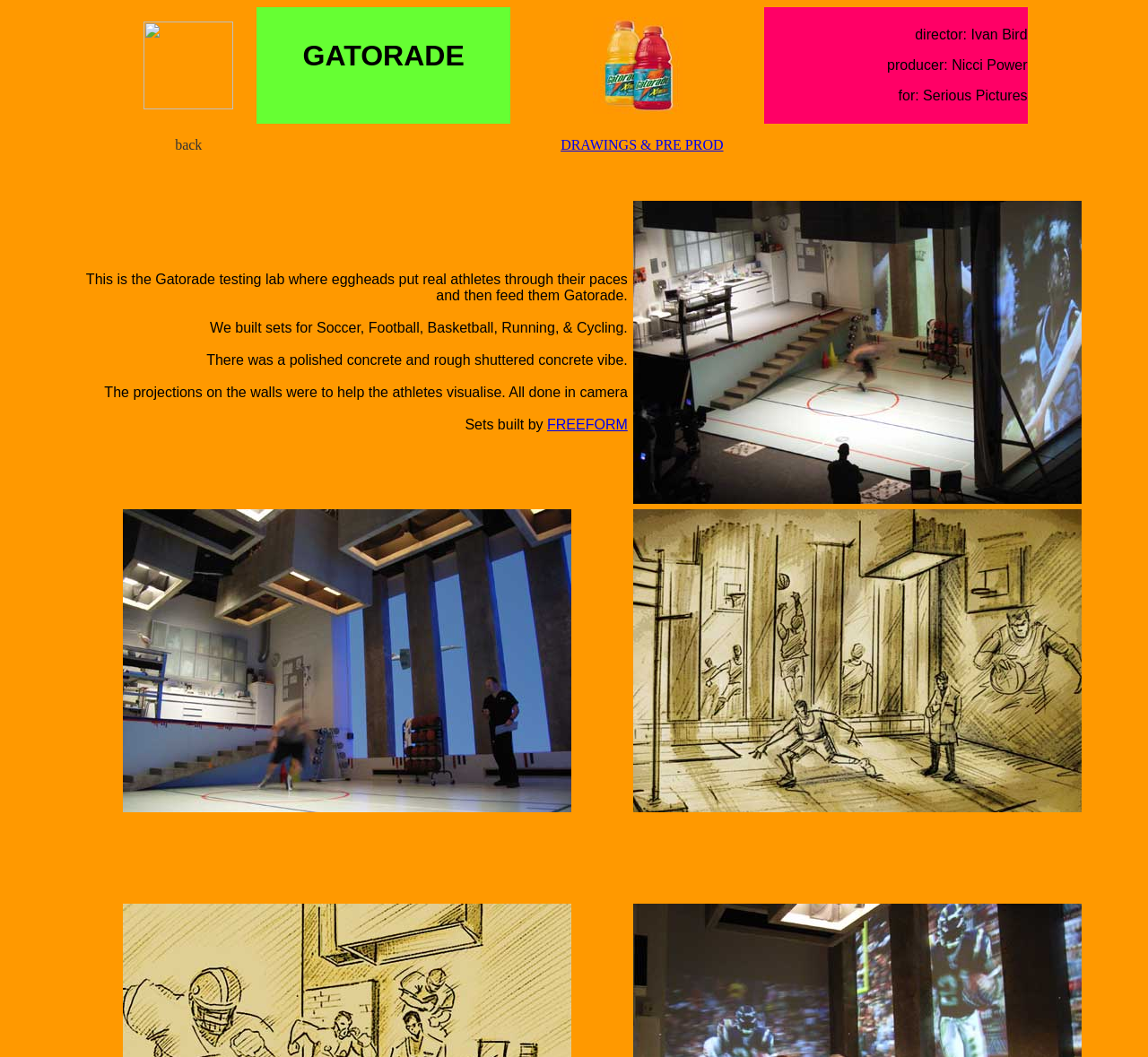What is the material used for the walls in the Gatorade testing lab?
Please give a detailed and thorough answer to the question, covering all relevant points.

The webpage mentions that there is a 'polished concrete and rough shuttered concrete vibe', which implies that concrete is one of the materials used for the walls in the Gatorade testing lab.